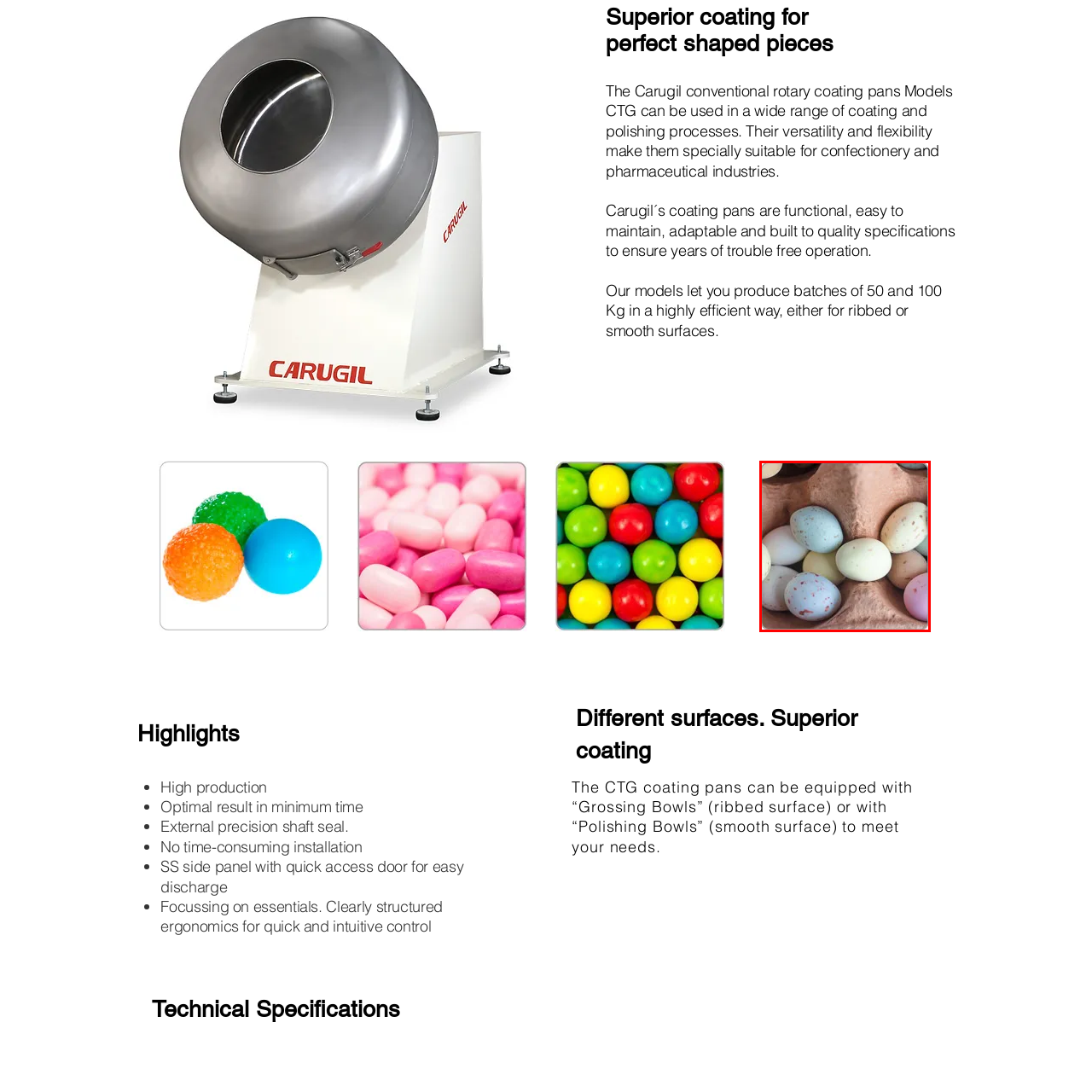Examine the area within the red bounding box and answer the following question using a single word or phrase:
What is the occasion associated with the eggs?

Easter